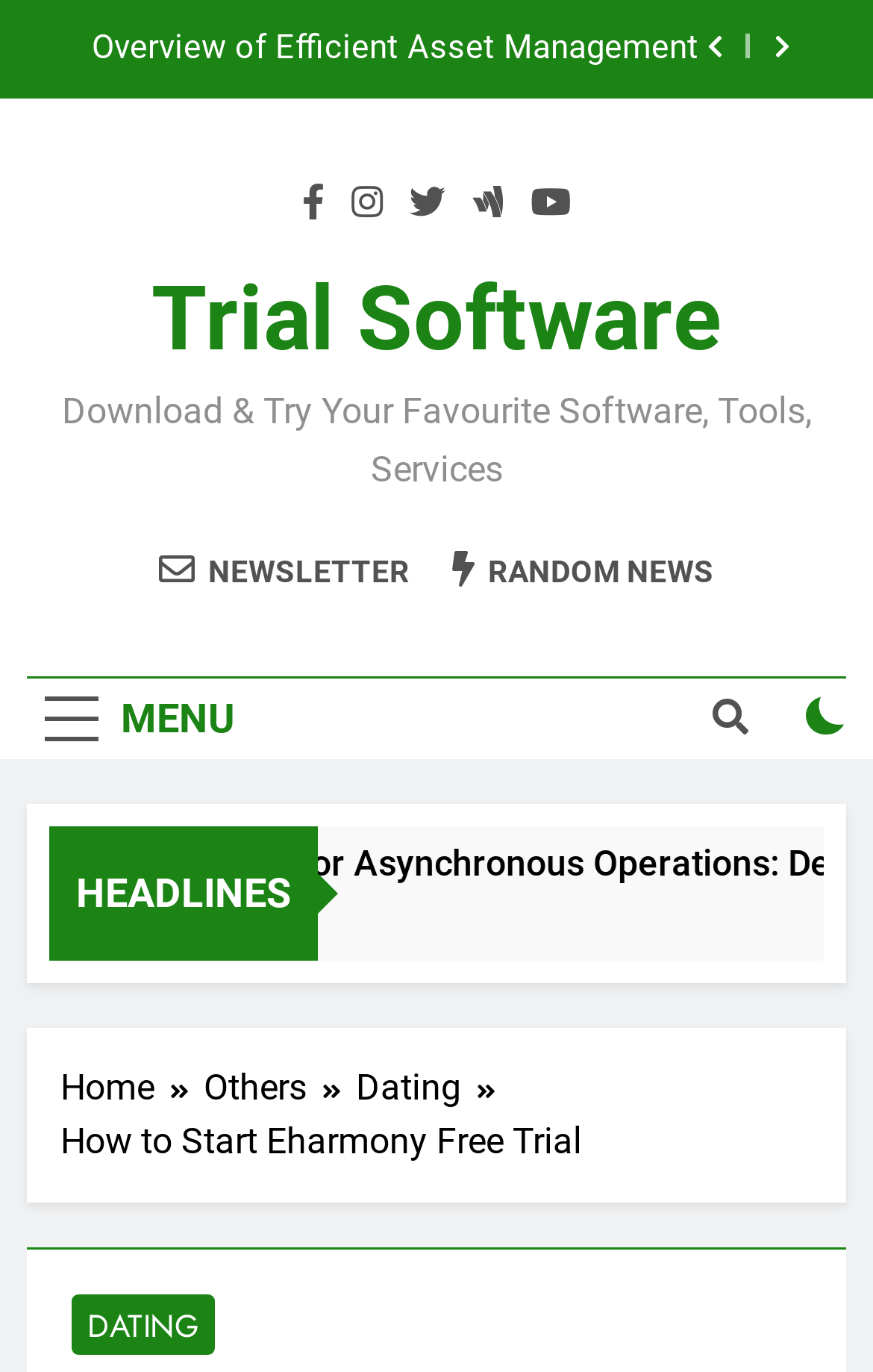Determine the bounding box coordinates of the clickable region to execute the instruction: "Check the checkbox". The coordinates should be four float numbers between 0 and 1, denoted as [left, top, right, bottom].

[0.924, 0.507, 0.969, 0.536]